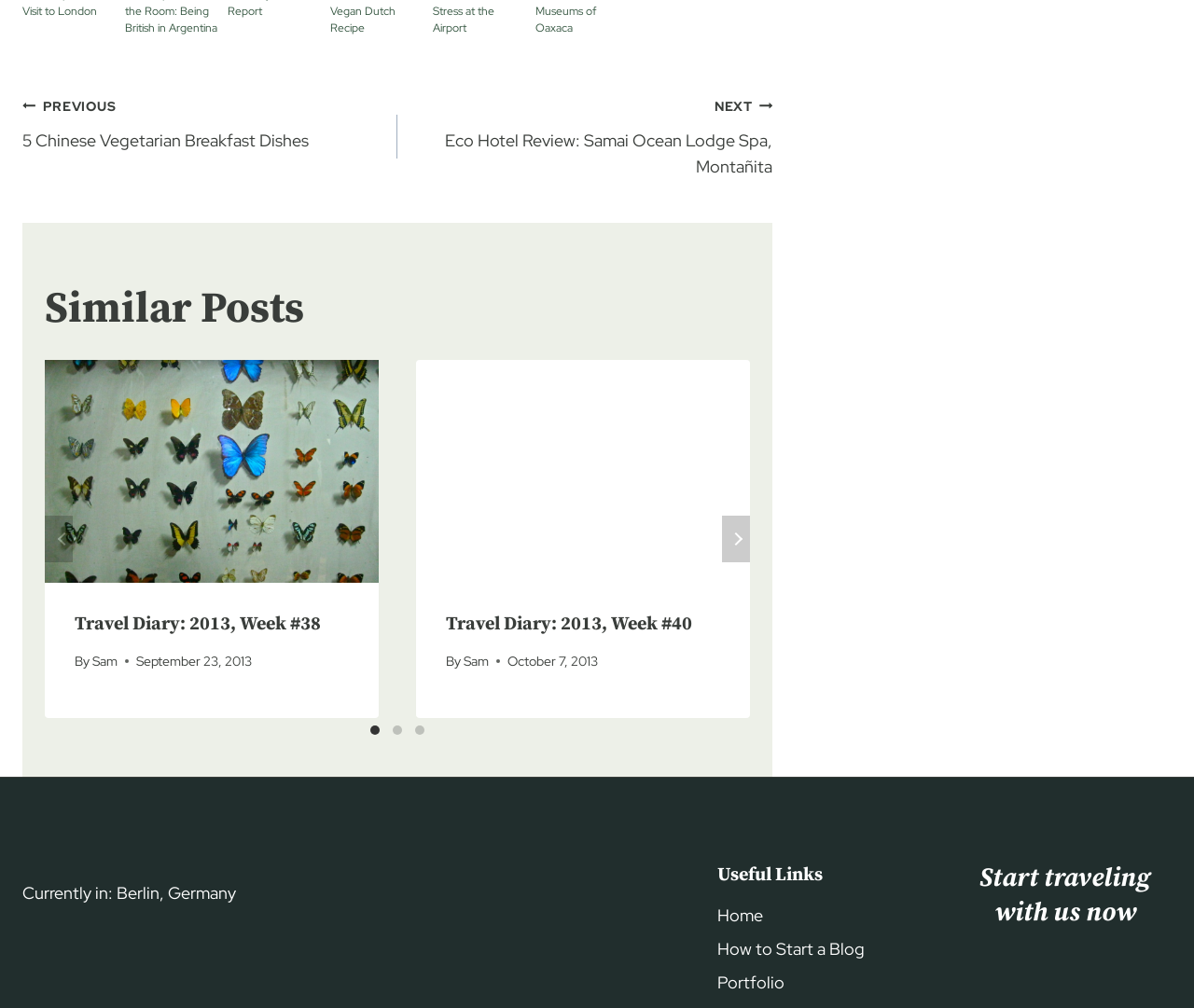What is the title of the first similar post?
Look at the image and provide a short answer using one word or a phrase.

Travel Diary: 2013, Week #38